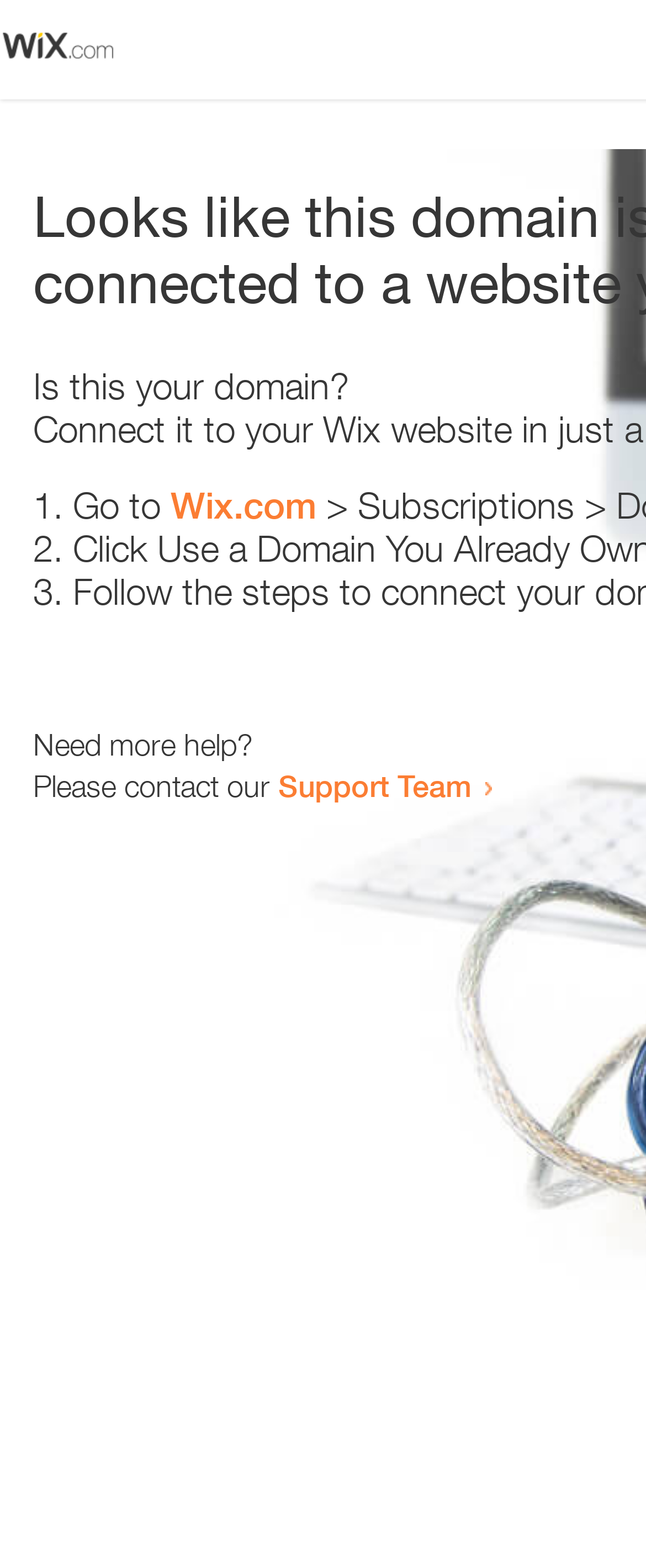Where can one go for more information?
Provide a short answer using one word or a brief phrase based on the image.

Wix.com